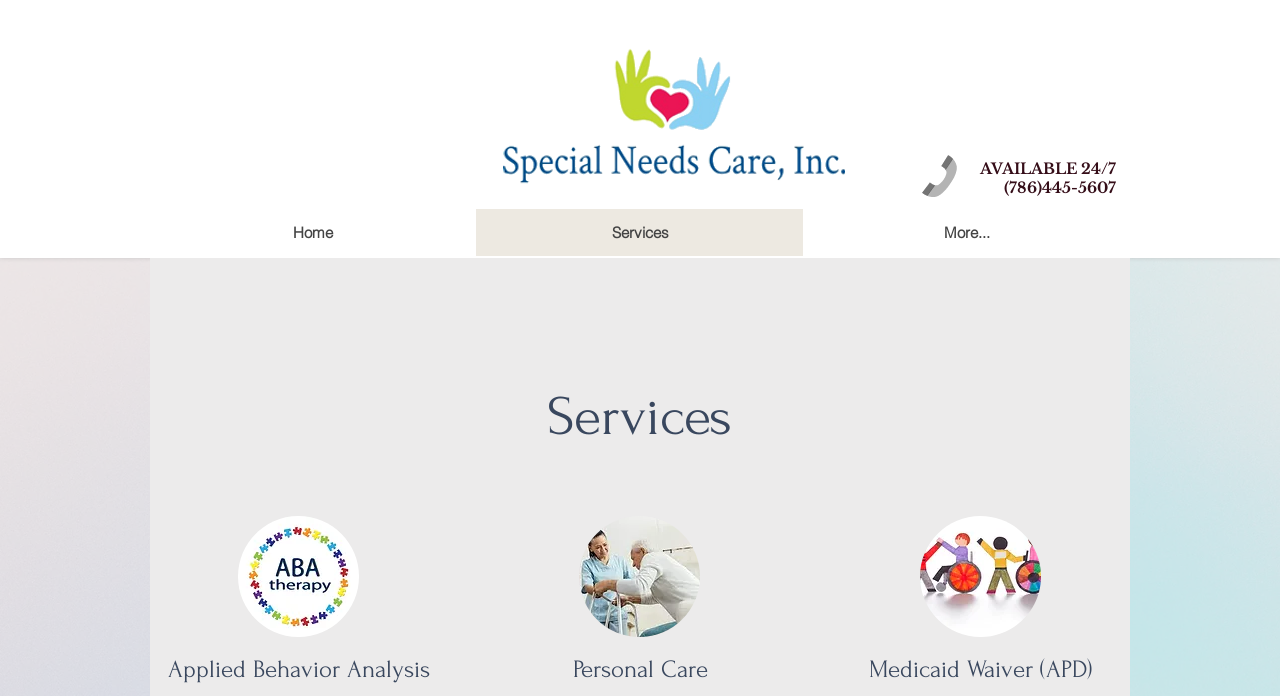Using the provided element description: "Services", identify the bounding box coordinates. The coordinates should be four floats between 0 and 1 in the order [left, top, right, bottom].

[0.372, 0.3, 0.627, 0.368]